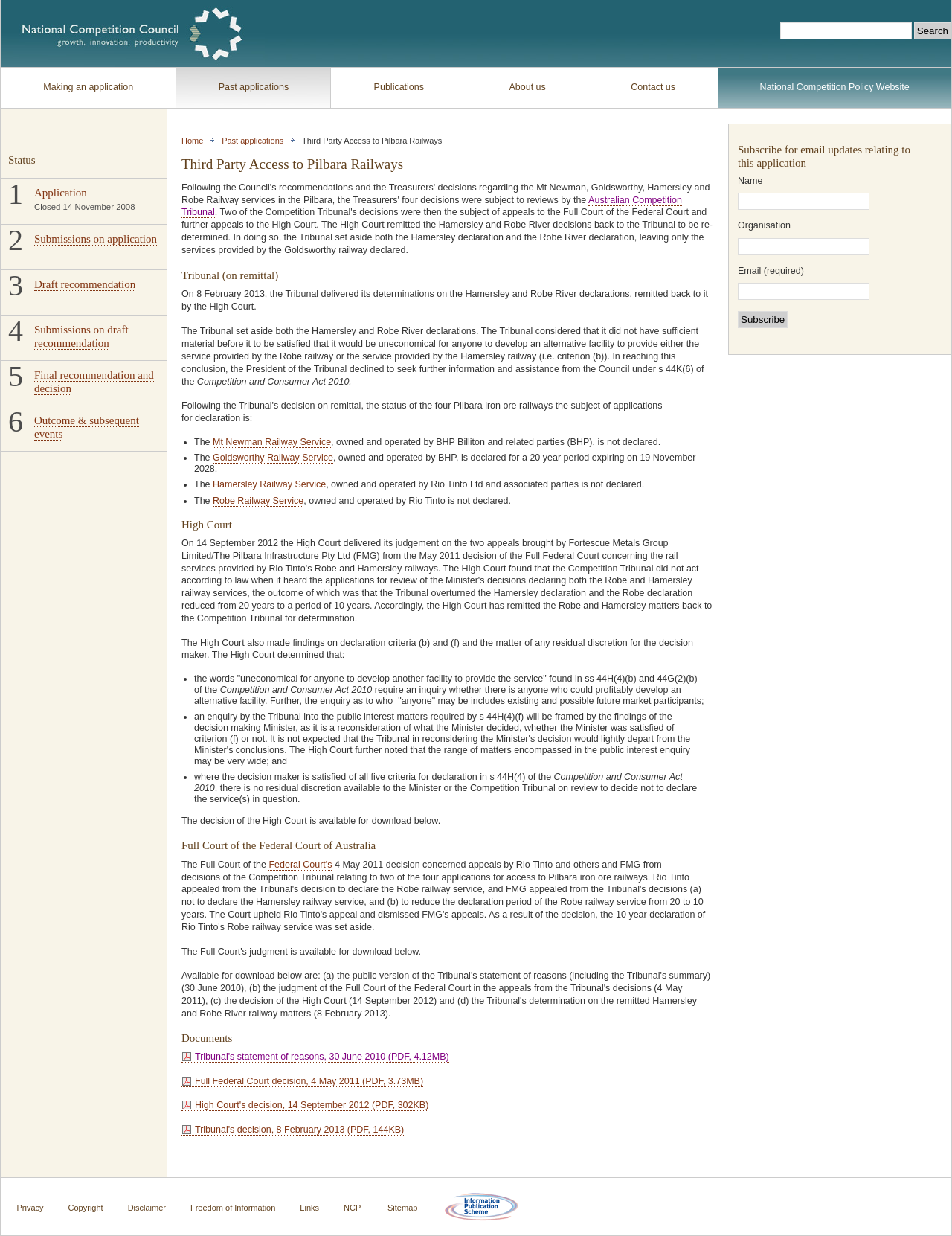Using the image as a reference, answer the following question in as much detail as possible:
How many documents are available for download?

The number of documents available for download can be found in the 'Documents' section, which lists four documents: Tribunal's statement of reasons, Full Federal Court decision, High Court's decision, and Tribunal's decision.